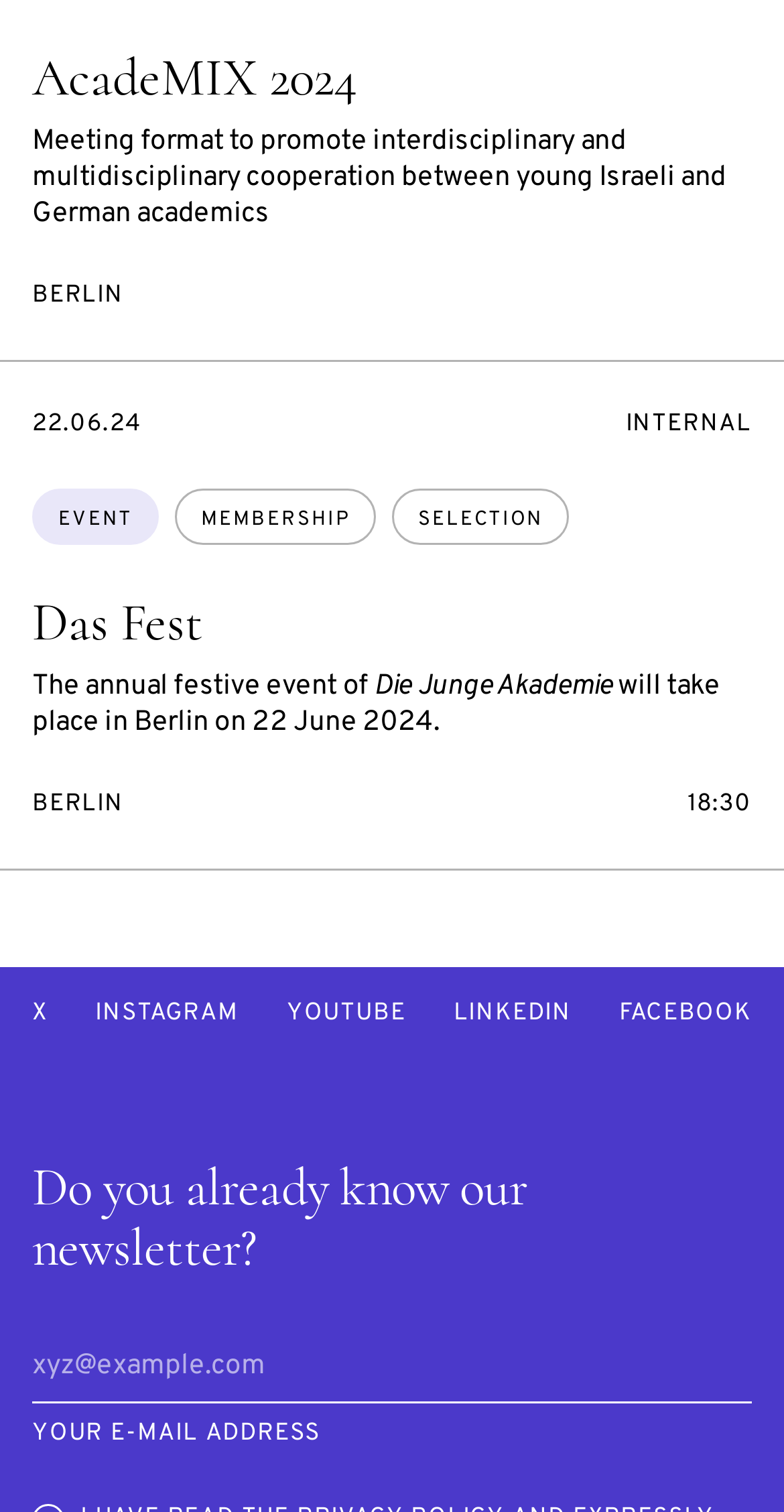Reply to the question with a single word or phrase:
What is the time of the event?

18:30